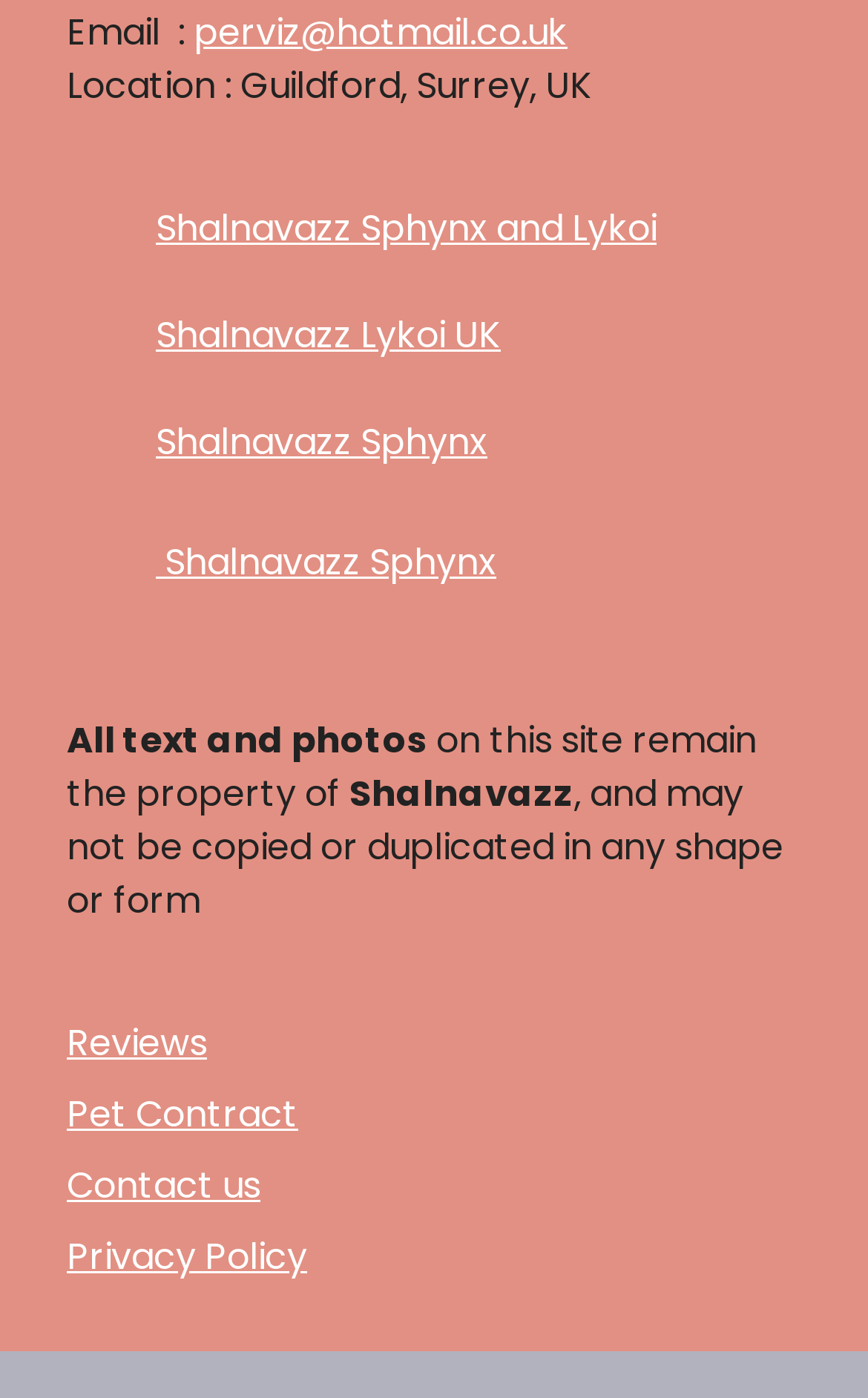Based on the image, give a detailed response to the question: What is the email address provided?

The email address is found in the top section of the webpage, next to the label 'Email :'.